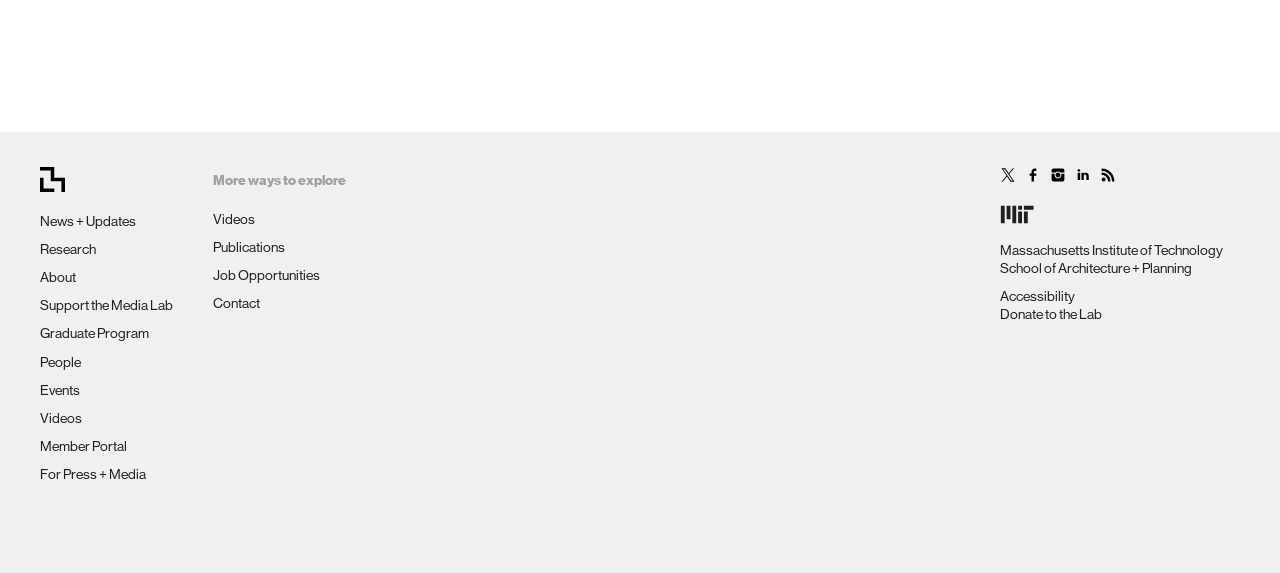Please determine the bounding box coordinates of the element to click on in order to accomplish the following task: "Click on News + Updates". Ensure the coordinates are four float numbers ranging from 0 to 1, i.e., [left, top, right, bottom].

[0.031, 0.371, 0.106, 0.399]